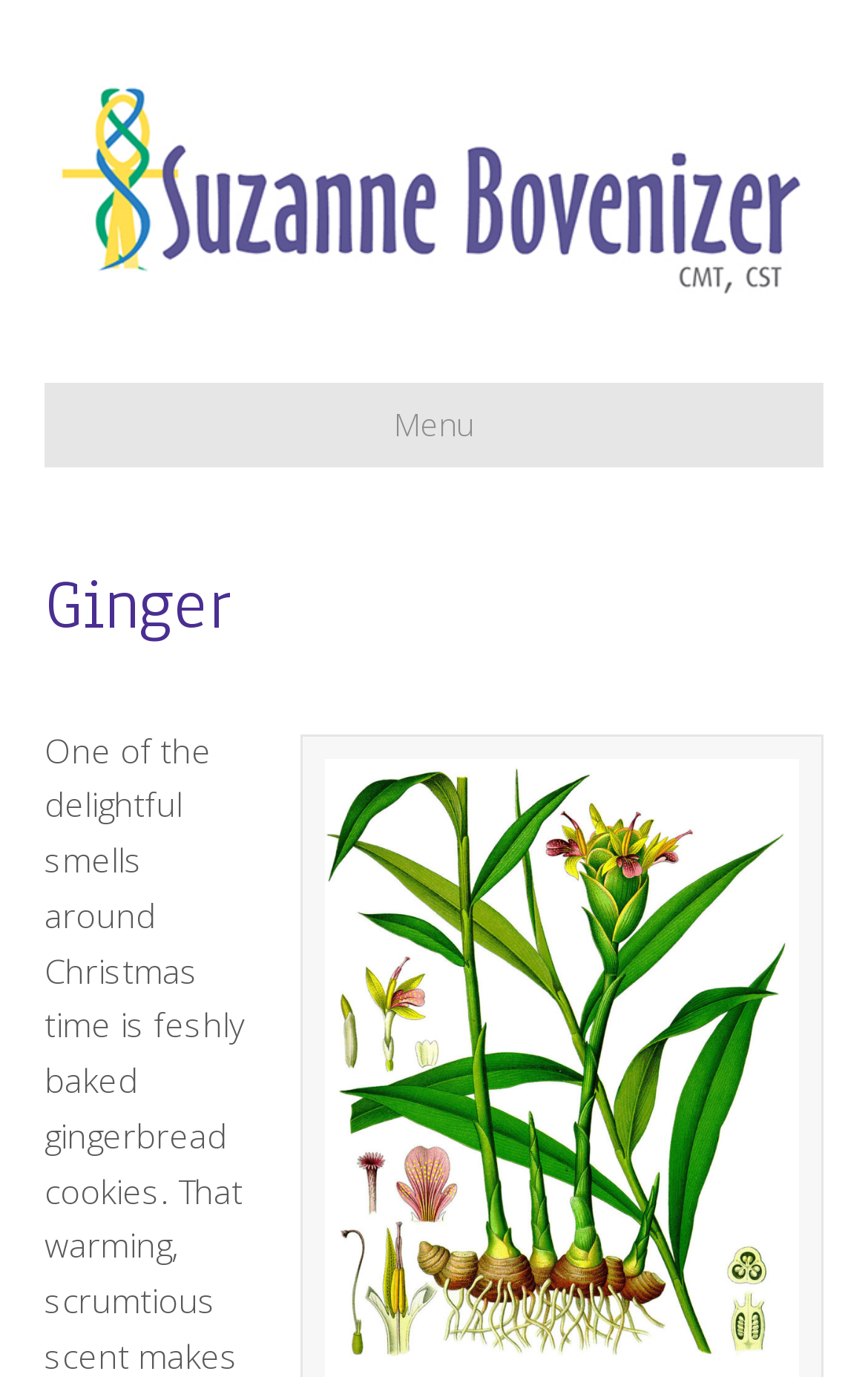Using the provided description alt="Suzanne Bovenizer", find the bounding box coordinates for the UI element. Provide the coordinates in (top-left x, top-left y, bottom-right x, bottom-right y) format, ensuring all values are between 0 and 1.

[0.051, 0.12, 0.949, 0.152]